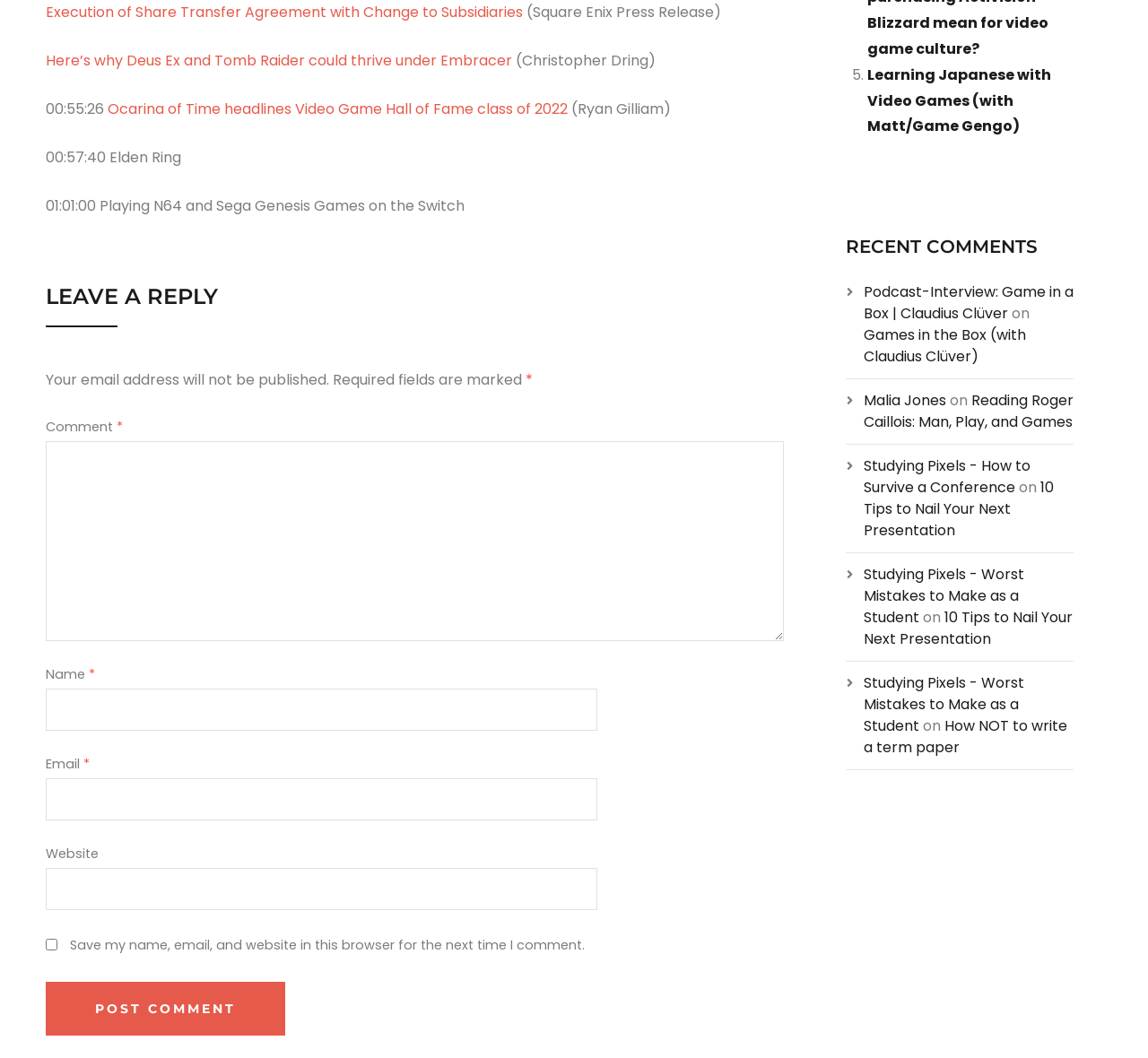What is the title of the first link?
Based on the screenshot, provide a one-word or short-phrase response.

Execution of Share Transfer Agreement with Change to Subsidiaries